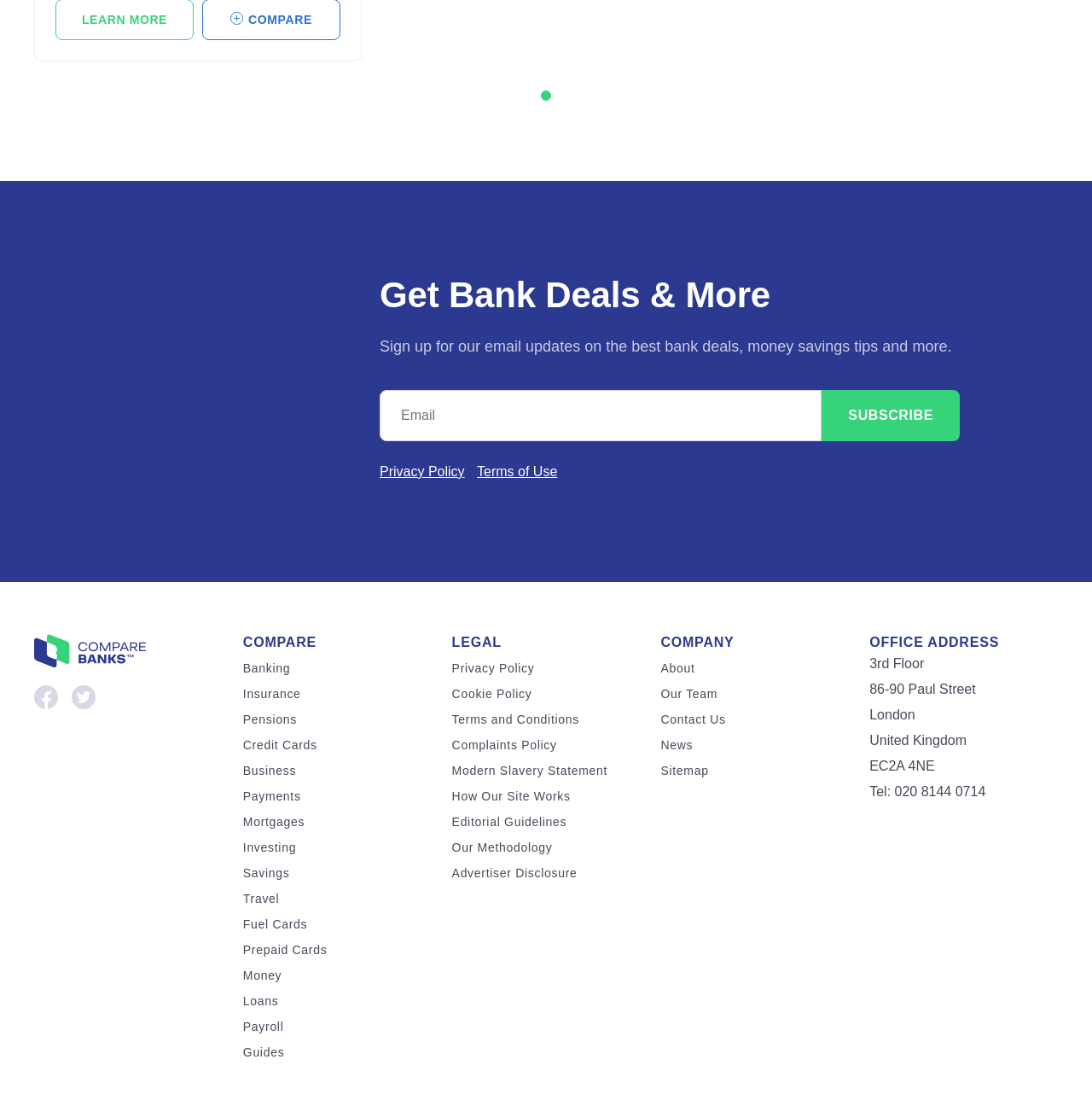Find the bounding box coordinates of the area to click in order to follow the instruction: "Read about banking".

[0.222, 0.598, 0.266, 0.611]